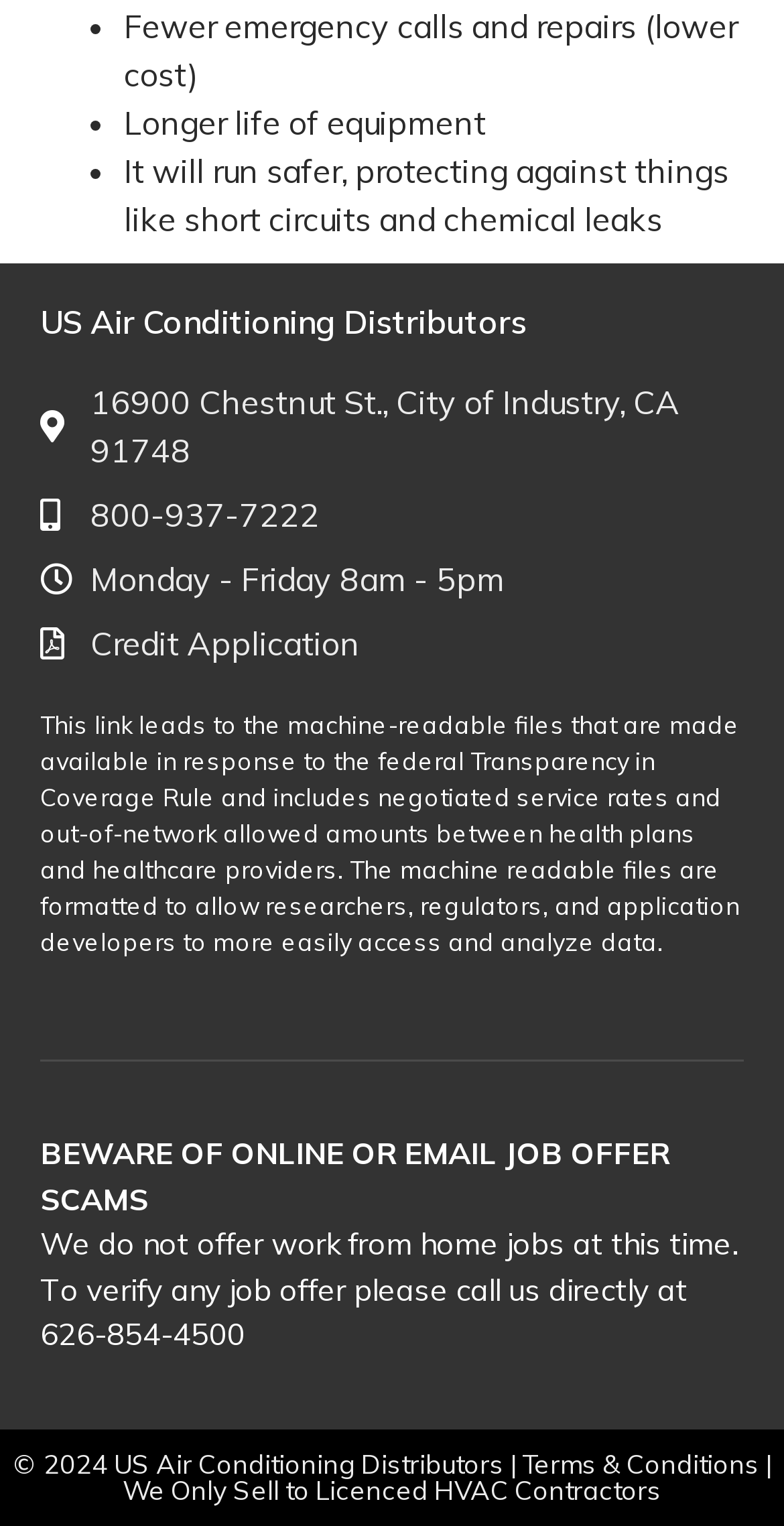Provide a short answer to the following question with just one word or phrase: What is the address of the company?

16900 Chestnut St., City of Industry, CA 91748